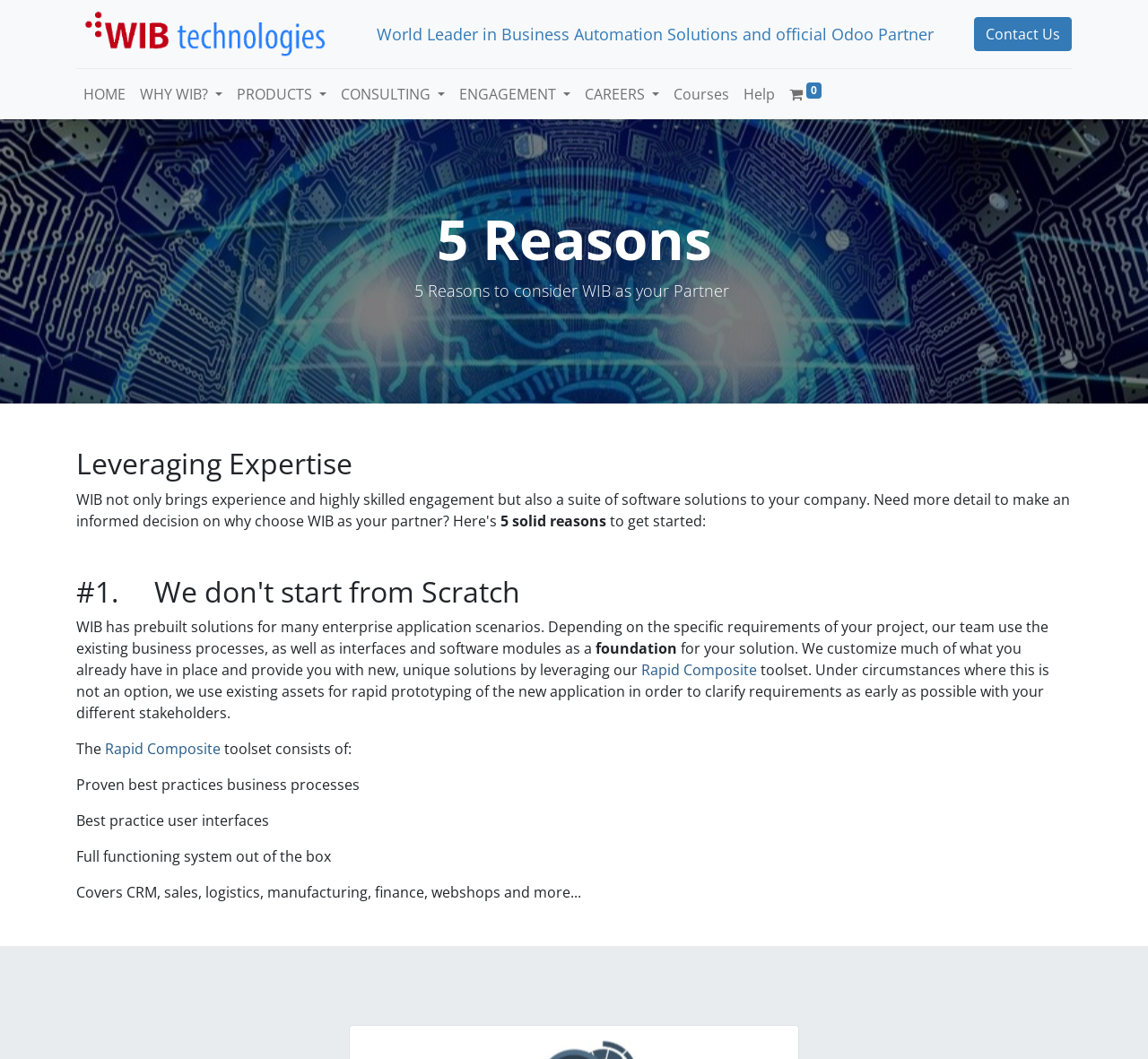Locate the bounding box coordinates of the clickable region to complete the following instruction: "Read about the 5 reasons to consider WIB as a partner."

[0.066, 0.194, 0.934, 0.257]